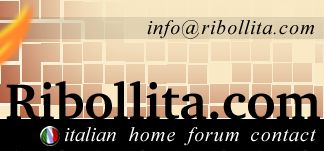Provide an in-depth description of the image.

The image features the logo and contact information for Ribollita.com, an Italian website. Prominently displayed is the name "Ribollita.com" in elegant, bold font, emphasizing its identity as an online destination. At the top left, a flame motif adds warmth and visual interest, hinting at the site’s culinary themes. The backdrop consists of a light-colored, tiled mosaic, which provides a subtle yet sophisticated texture, enhancing the overall aesthetic.

Below the logo, the website presents an email address, "info@ribollita.com," inviting visitors to reach out for inquiries or further information. Additionally, beneath the logo, links labeled "home," "forum," and "contact" can be noticed, facilitating navigation throughout the site's offerings. The phrase "italian" appears in a smaller font, suggesting the website’s focus on Italian culture and cuisine. This blend of elements creates a welcoming and informative snapshot of Ribollita.com’s online presence.